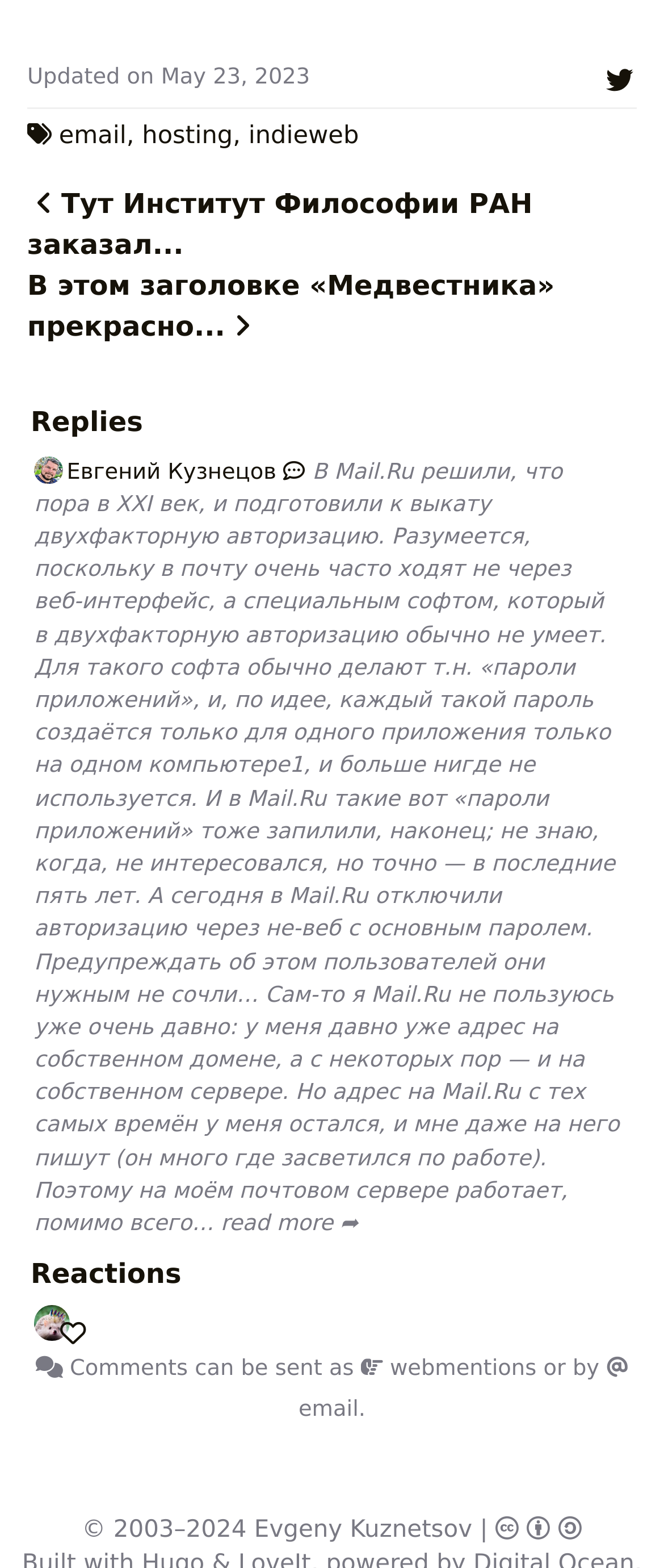Please determine the bounding box coordinates for the UI element described as: "title="Also published on Twitter"".

[0.908, 0.039, 0.959, 0.06]